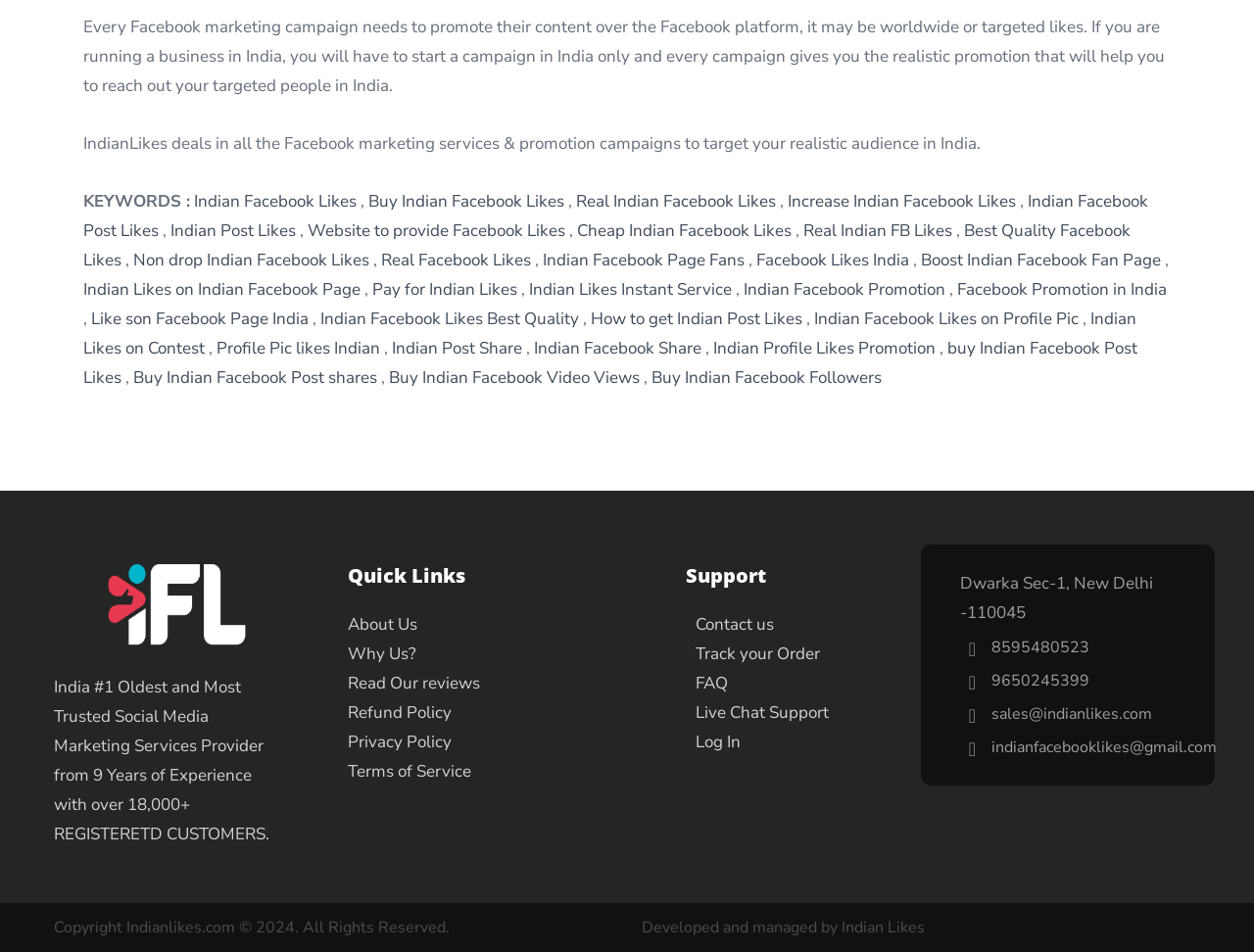Specify the bounding box coordinates of the area to click in order to execute this command: 'View previous message'. The coordinates should consist of four float numbers ranging from 0 to 1, and should be formatted as [left, top, right, bottom].

None